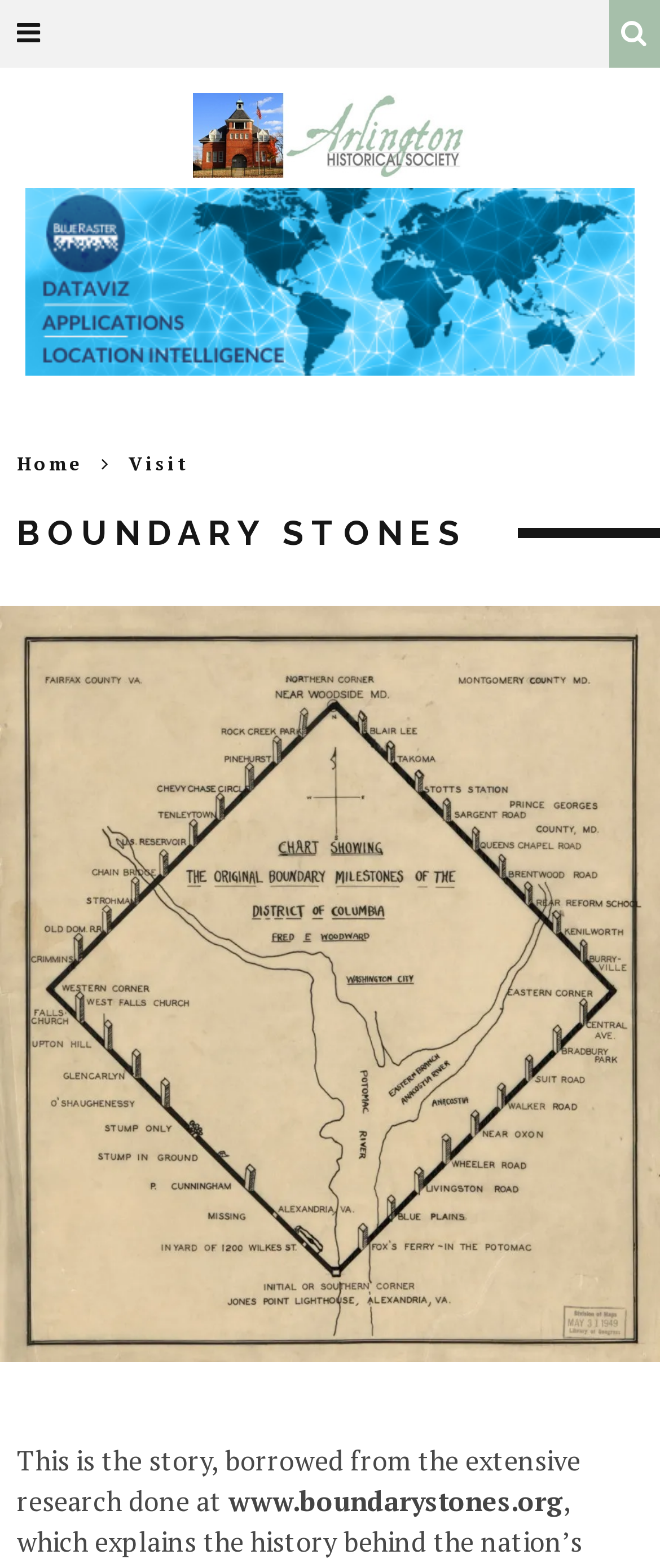Identify the bounding box coordinates for the UI element described by the following text: "Search". Provide the coordinates as four float numbers between 0 and 1, in the format [left, top, right, bottom].

[0.941, 0.0, 0.982, 0.043]